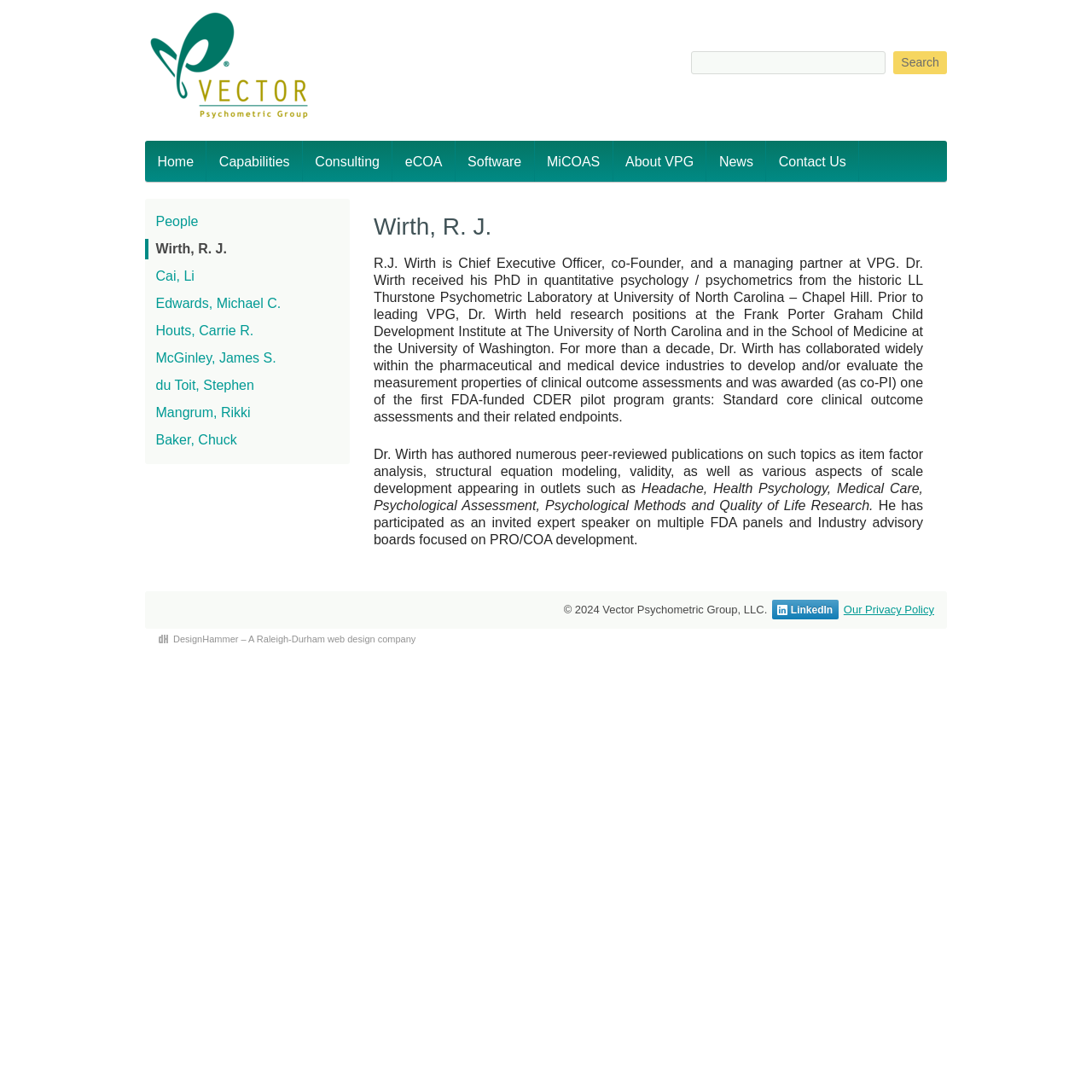Could you highlight the region that needs to be clicked to execute the instruction: "Go to Home page"?

[0.133, 0.129, 0.189, 0.166]